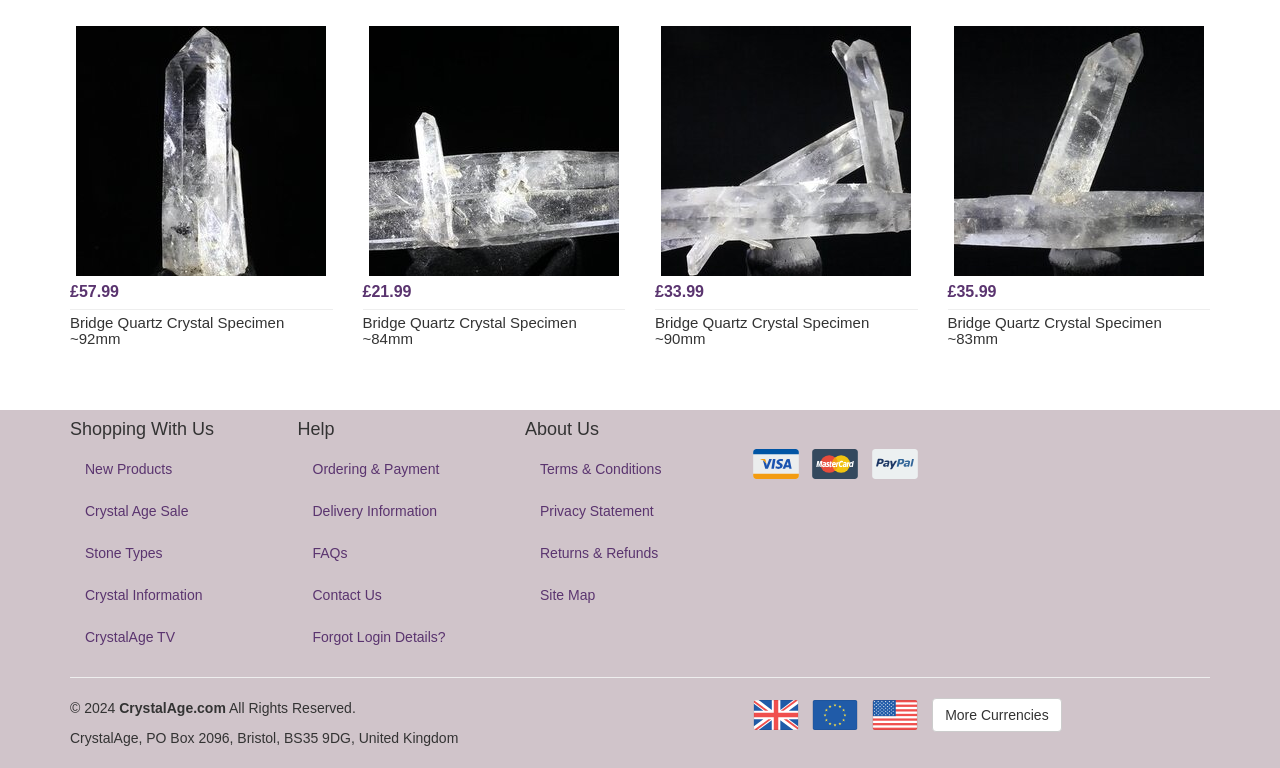Identify the bounding box coordinates for the UI element described by the following text: "Privacy Statement". Provide the coordinates as four float numbers between 0 and 1, in the format [left, top, right, bottom].

[0.41, 0.64, 0.564, 0.692]